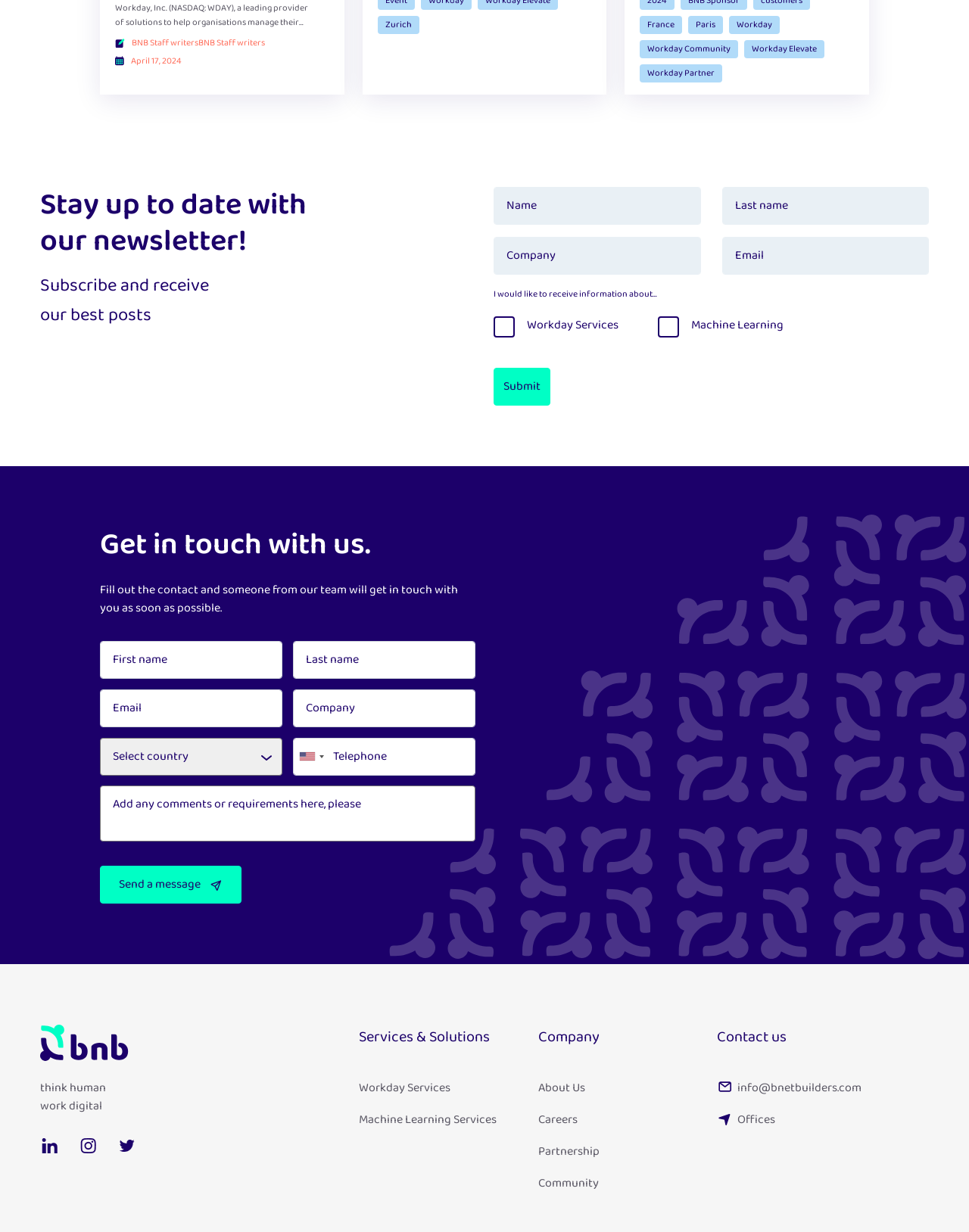Identify the coordinates of the bounding box for the element that must be clicked to accomplish the instruction: "Send a message".

[0.103, 0.703, 0.249, 0.734]